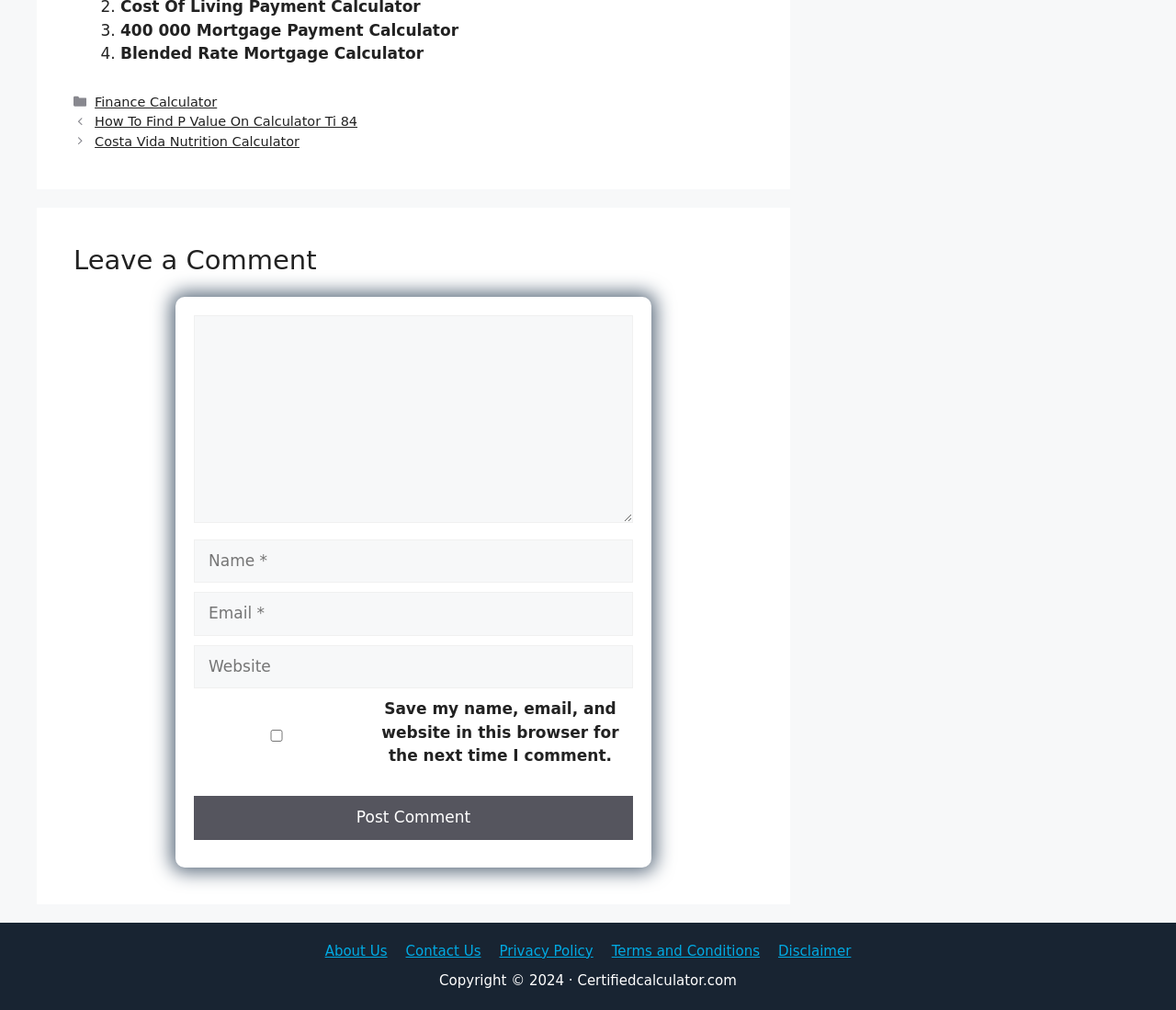Utilize the details in the image to thoroughly answer the following question: What is the copyright information of the webpage?

The copyright information is located at the bottom of the webpage, indicated by the 'Copyright © 2024 · Certifiedcalculator.com' static text element. This element is part of the 'Site' contentinfo element, which suggests that it contains information about the webpage's ownership and copyright.